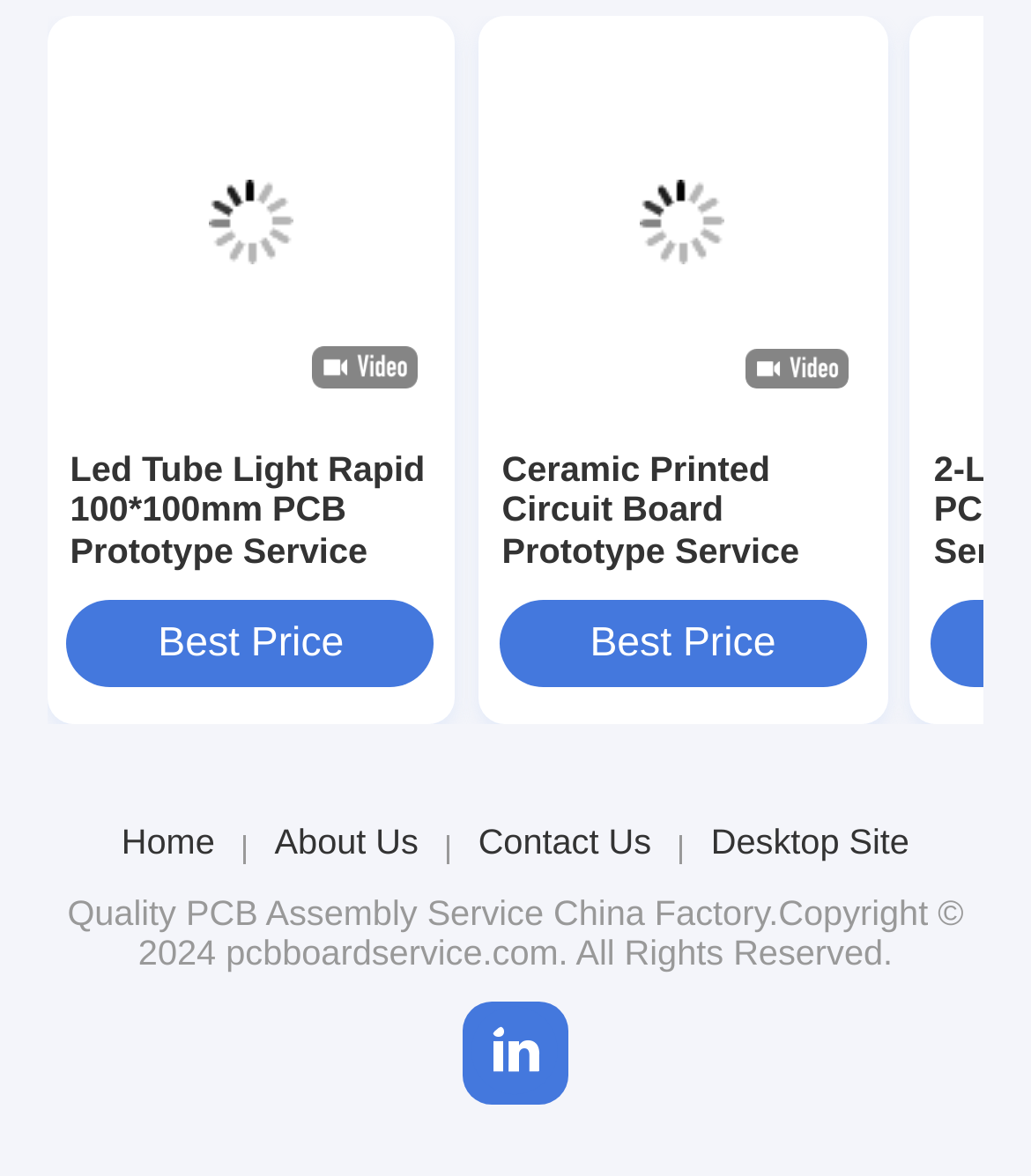What is the theme of the products on this page?
Give a single word or phrase as your answer by examining the image.

PCB and electronics